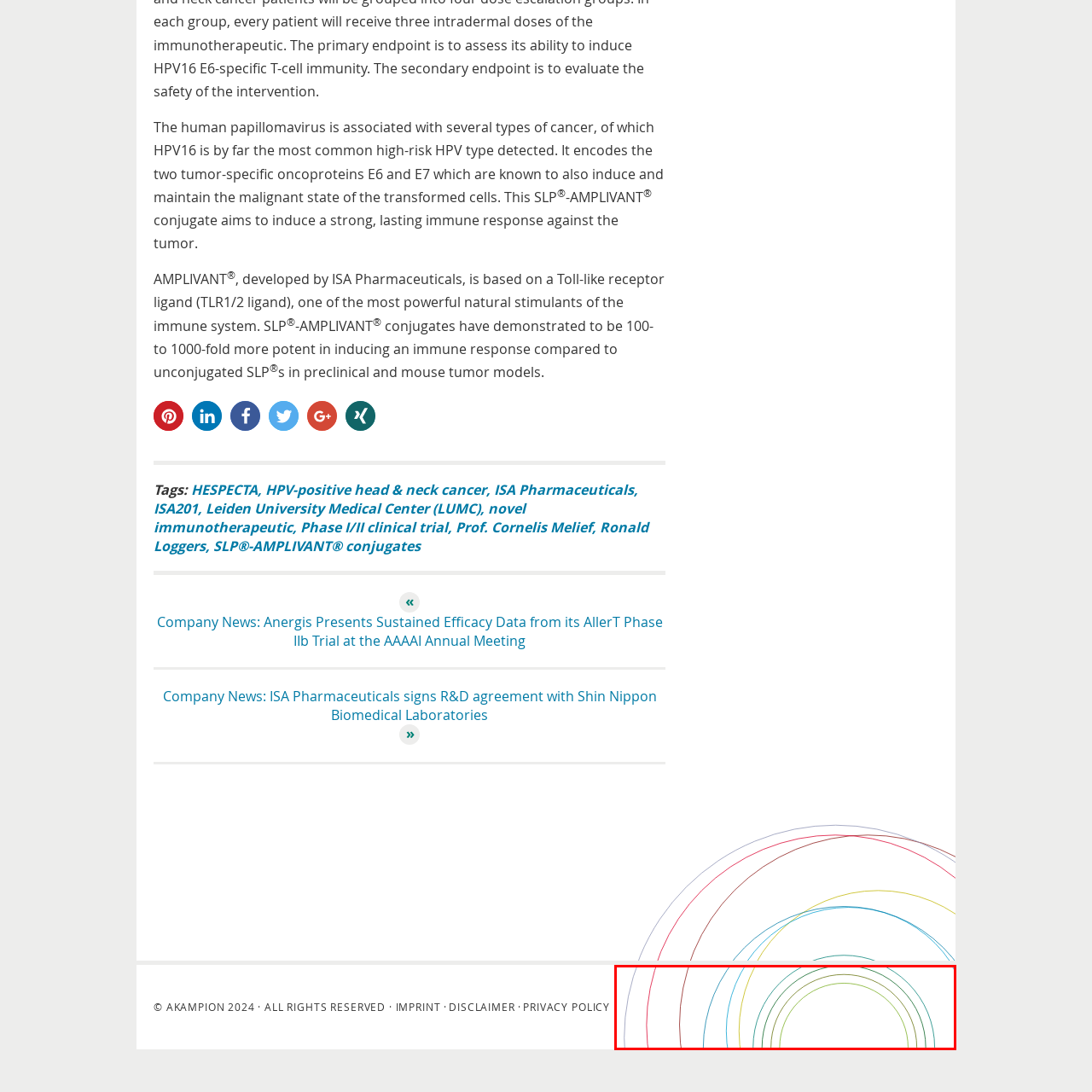Analyze the image surrounded by the red outline and answer the ensuing question with as much detail as possible based on the image:
What could the design symbolize?

The harmonious composition of the concentric circles in various colors could symbolize diversity, unity, or the interconnectedness of concepts, making it a visually appealing element in the overall context of the webpage.